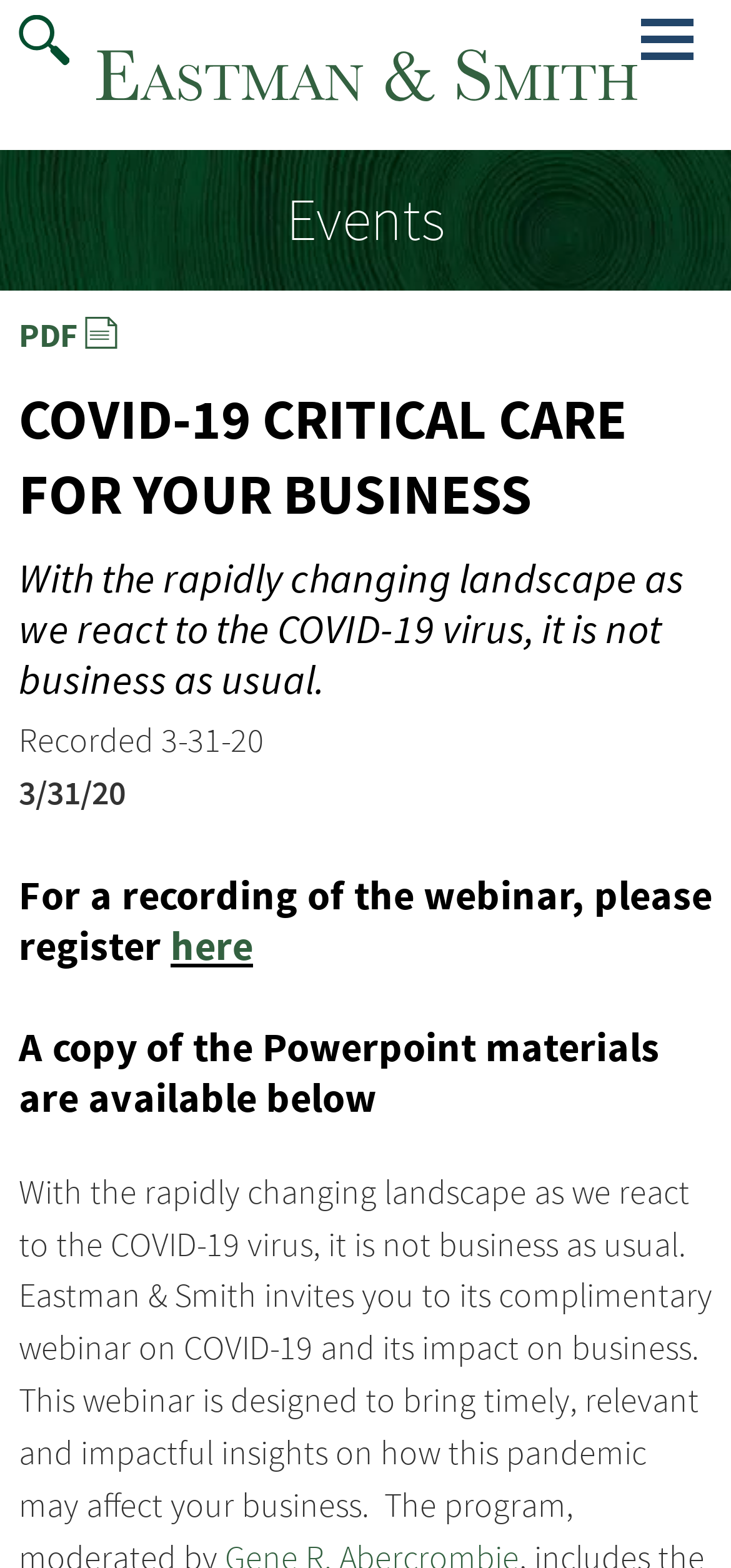Provide a brief response in the form of a single word or phrase:
What is the topic of the webinar?

COVID-19